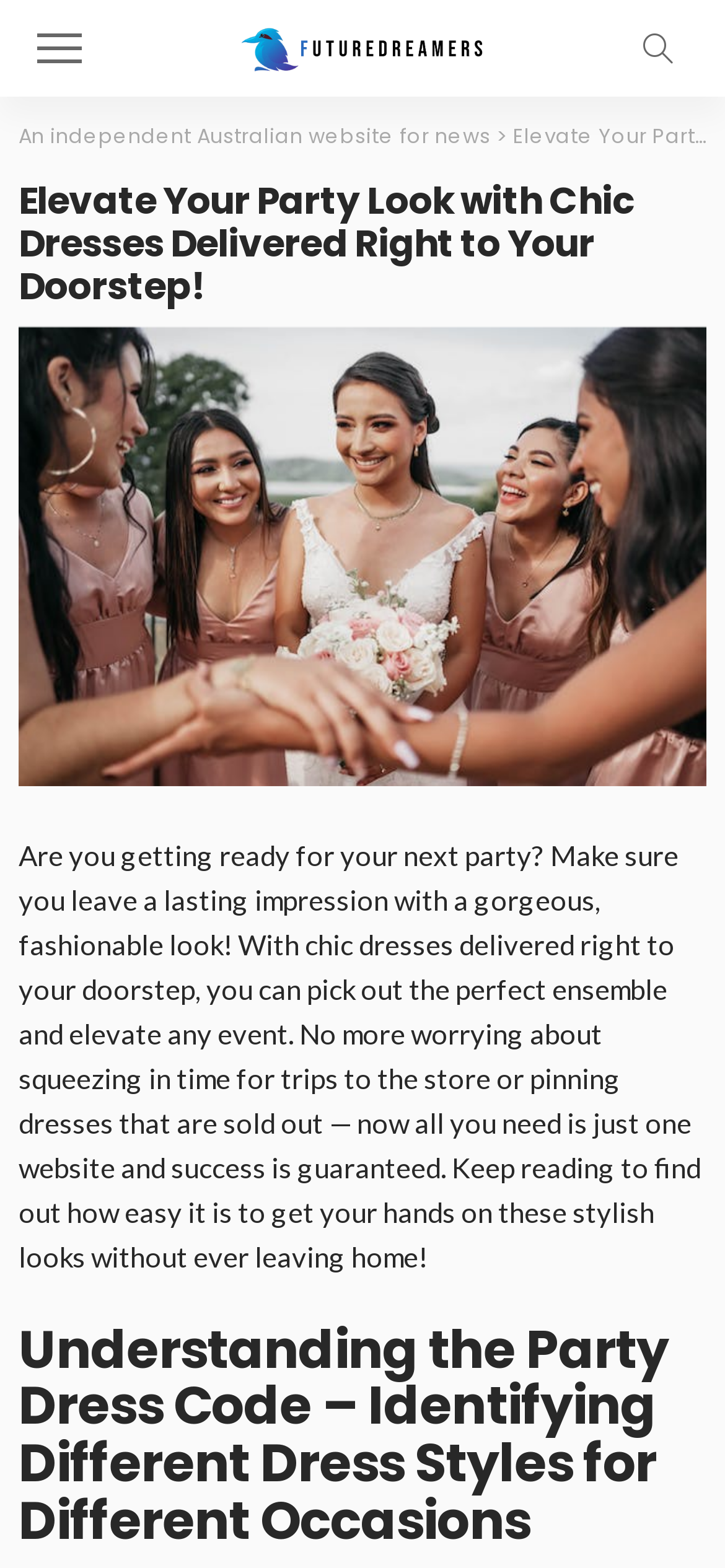Answer the question briefly using a single word or phrase: 
What is the purpose of the website?

Party dresses